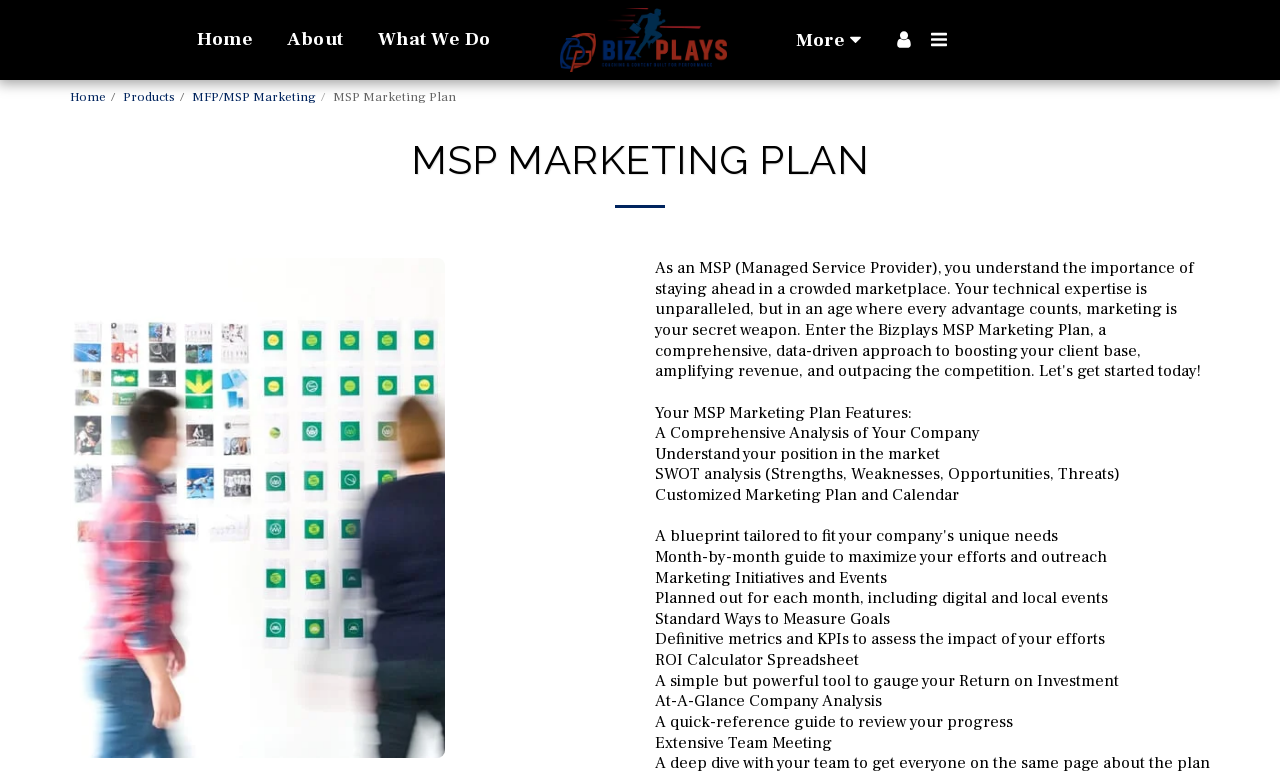What is the text of the main heading?
Could you please answer the question thoroughly and with as much detail as possible?

The main heading of the webpage is 'MSP MARKETING PLAN' which is a heading element located at the top of the webpage, with a bounding box of [0.055, 0.174, 0.945, 0.239].